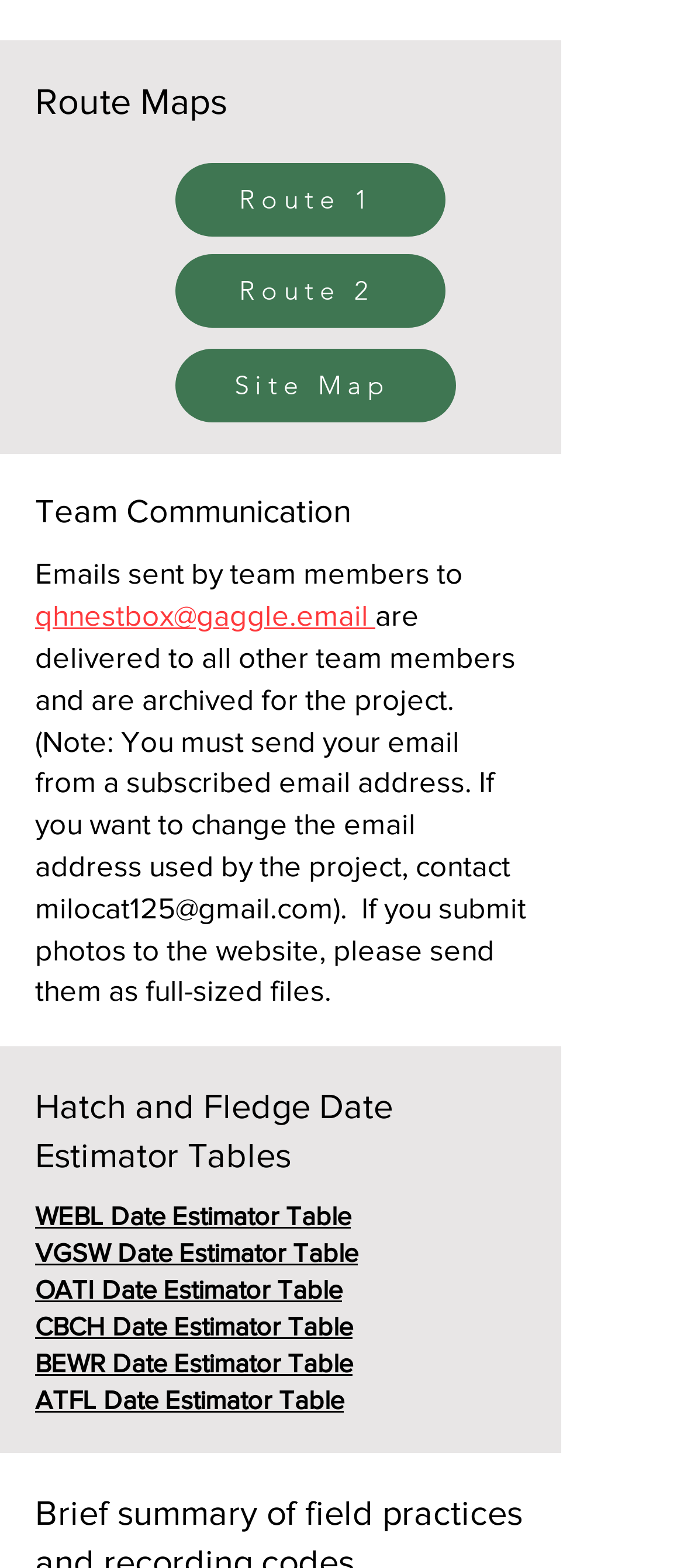Determine the bounding box of the UI component based on this description: "ATFL Date Estimator Table". The bounding box coordinates should be four float values between 0 and 1, i.e., [left, top, right, bottom].

[0.051, 0.883, 0.503, 0.902]